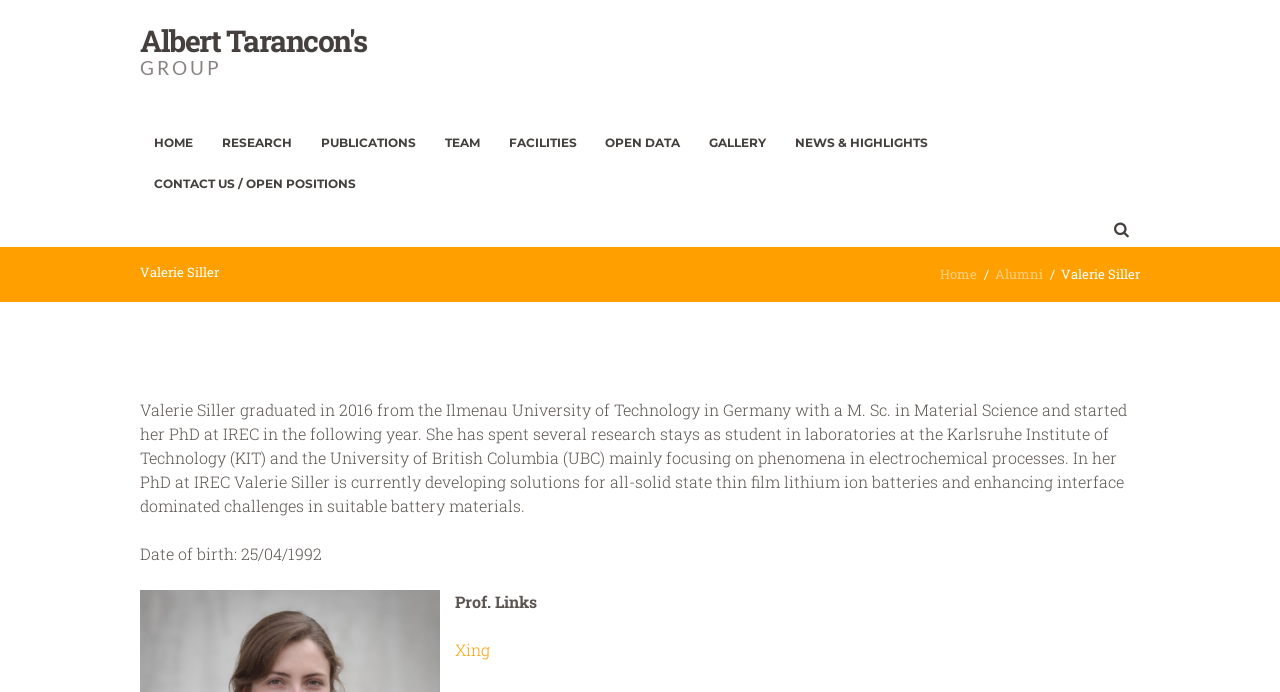Given the element description "Team" in the screenshot, predict the bounding box coordinates of that UI element.

[0.336, 0.178, 0.386, 0.237]